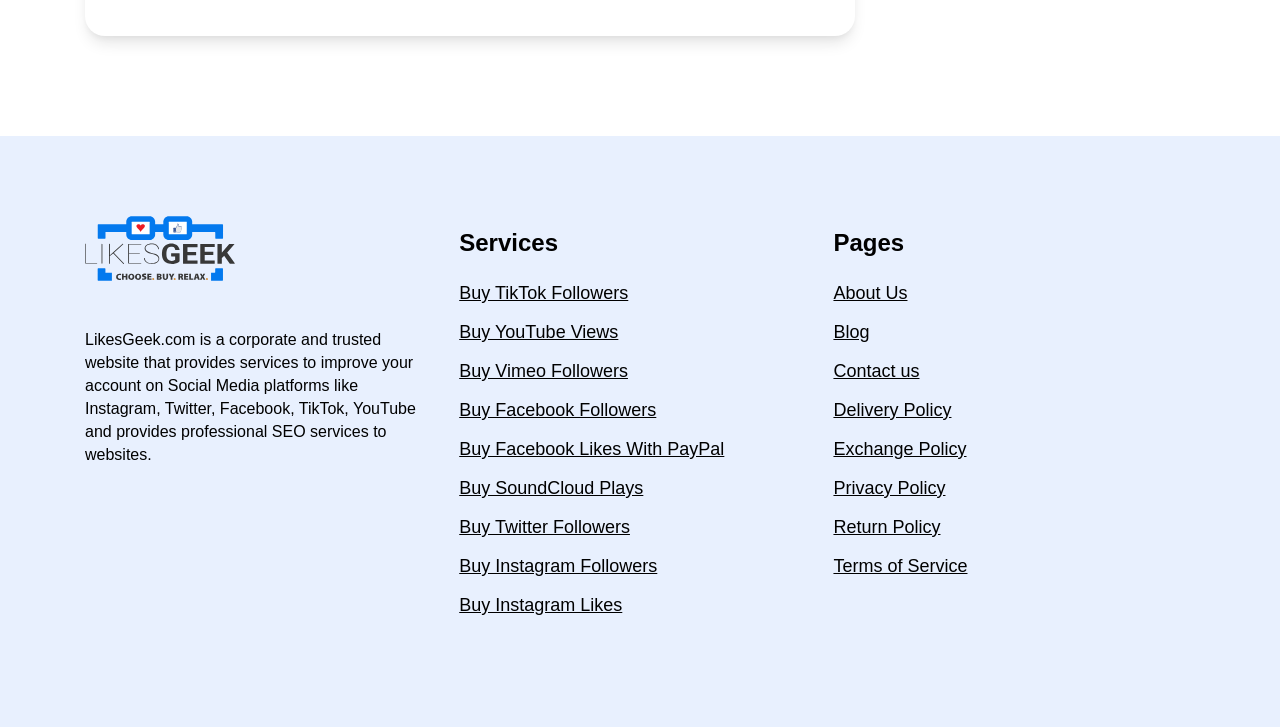Find the bounding box coordinates for the HTML element specified by: "Contact us".

[0.651, 0.494, 0.925, 0.527]